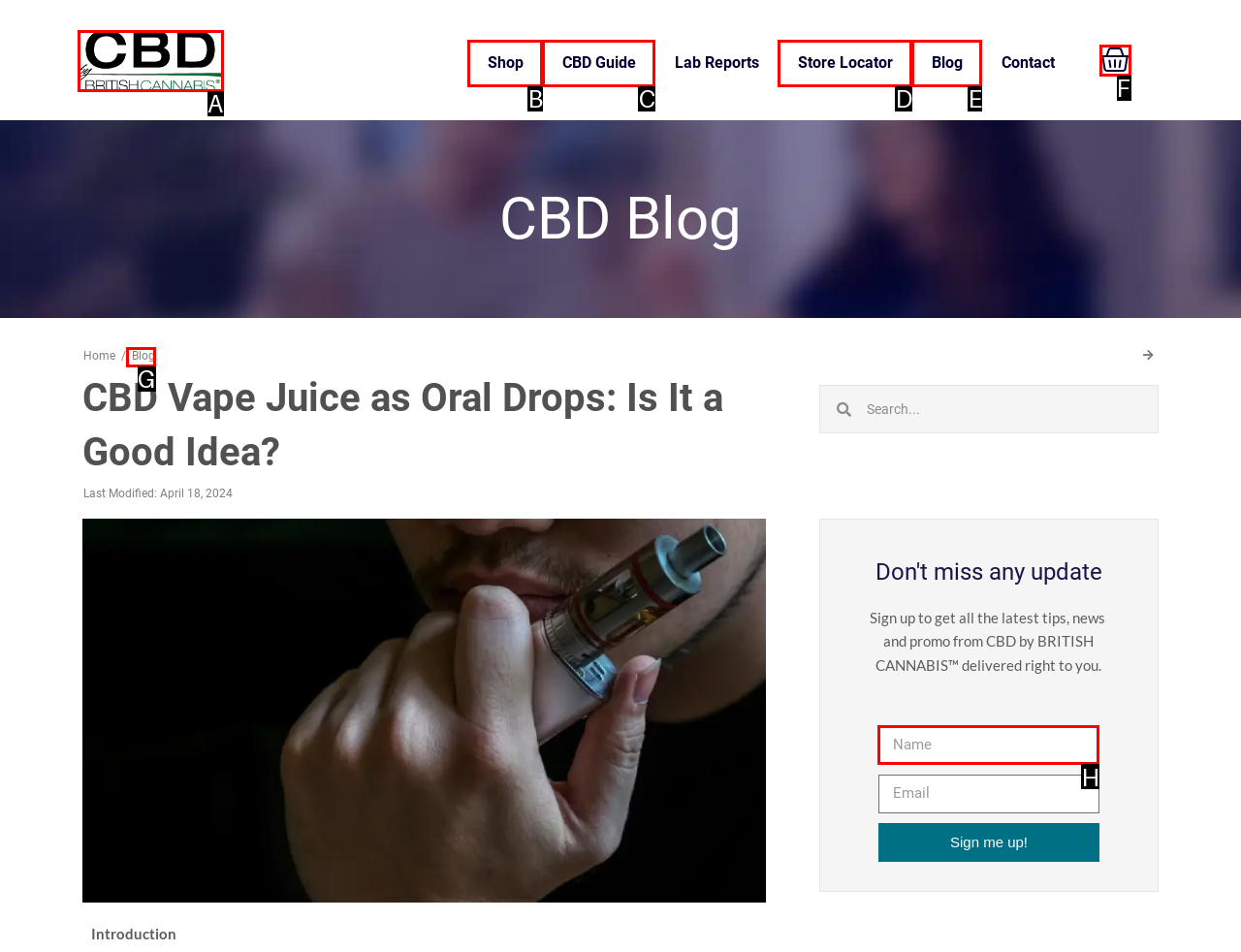With the description: Blog, find the option that corresponds most closely and answer with its letter directly.

E